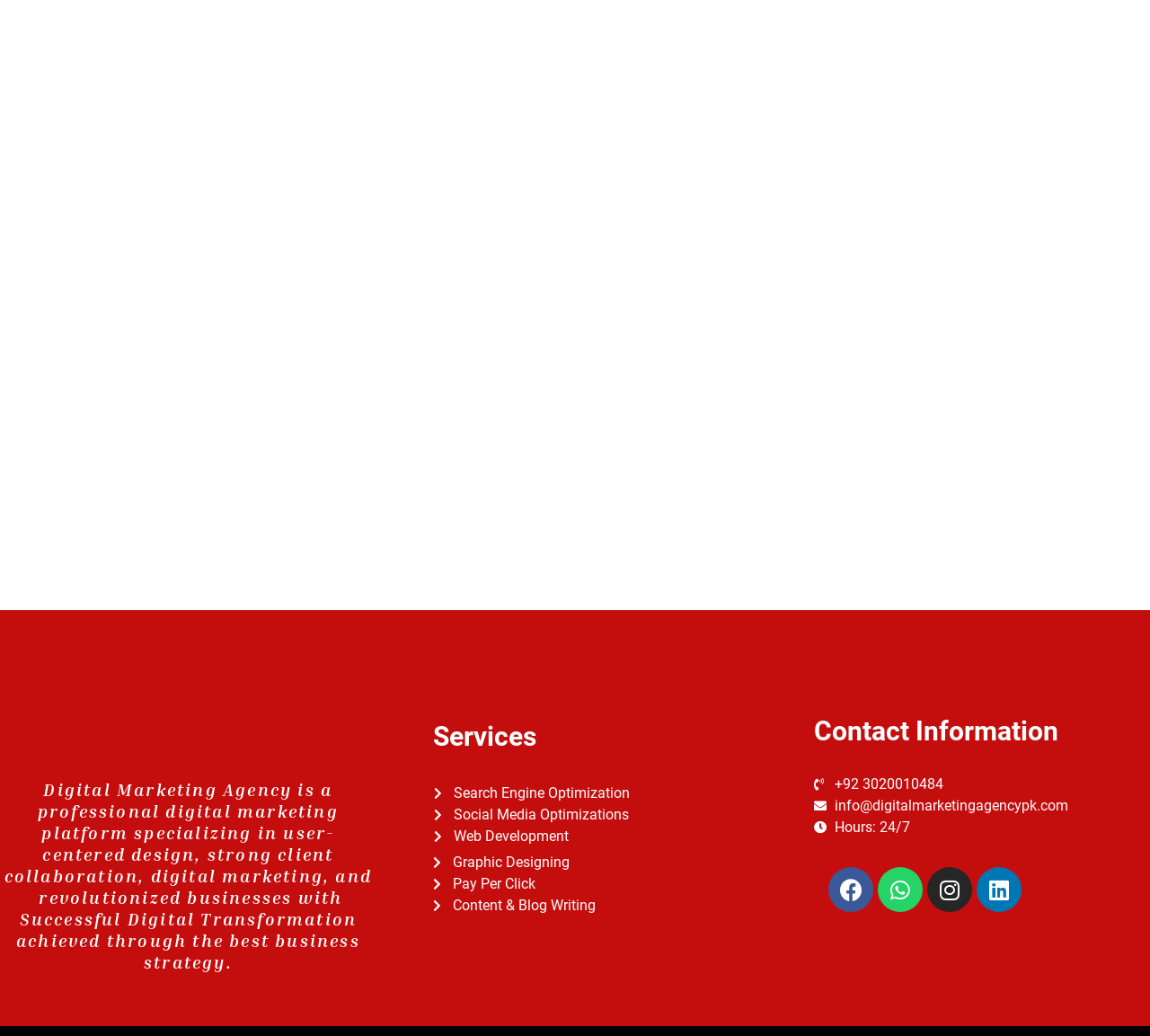Specify the bounding box coordinates of the element's area that should be clicked to execute the given instruction: "View Contact Information". The coordinates should be four float numbers between 0 and 1, i.e., [left, top, right, bottom].

[0.708, 0.693, 0.992, 0.719]